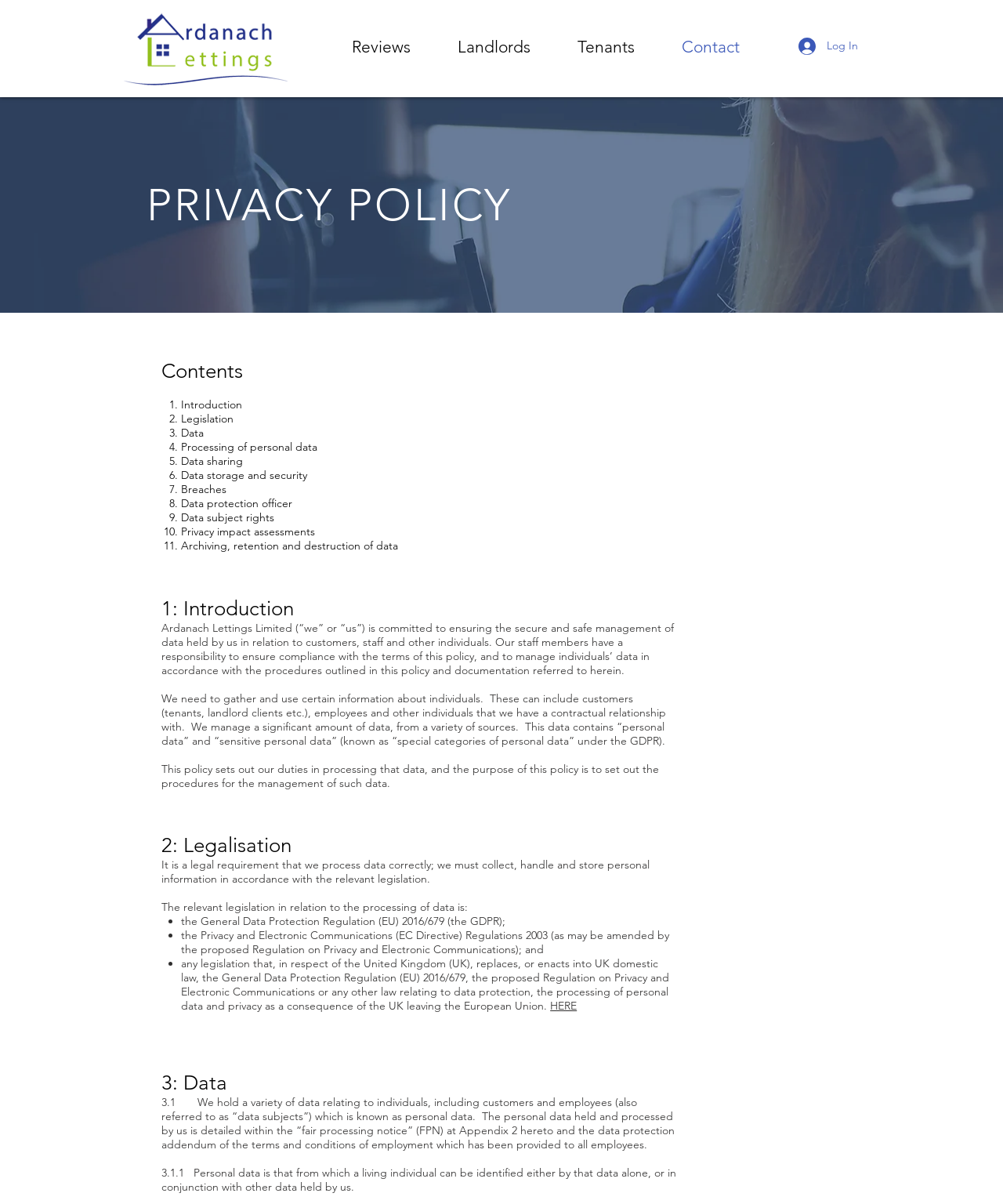Answer the question with a brief word or phrase:
What is the purpose of this policy?

To set out the procedures for the management of data